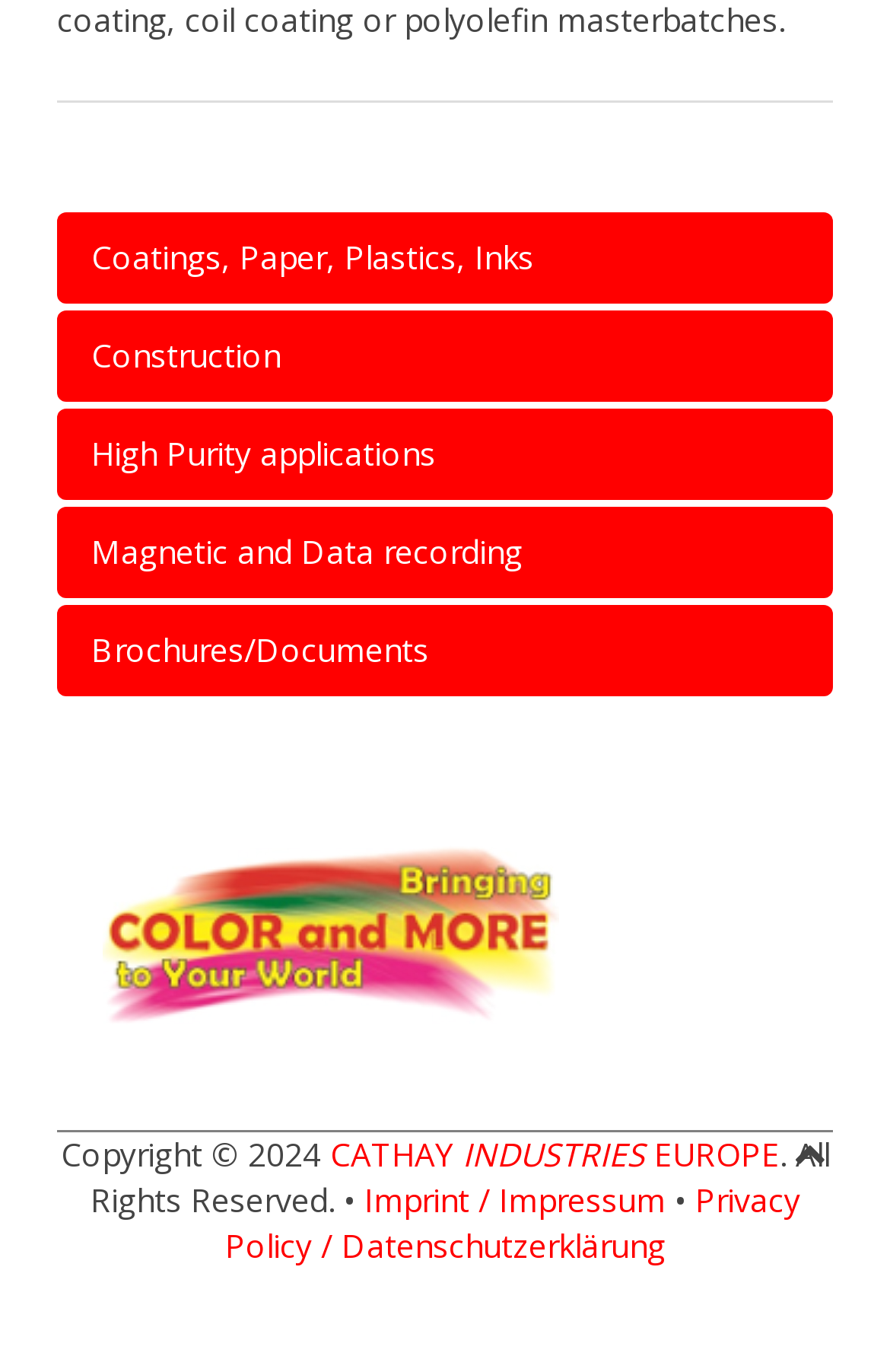From the webpage screenshot, predict the bounding box coordinates (top-left x, top-left y, bottom-right x, bottom-right y) for the UI element described here: Construction

[0.064, 0.226, 0.936, 0.292]